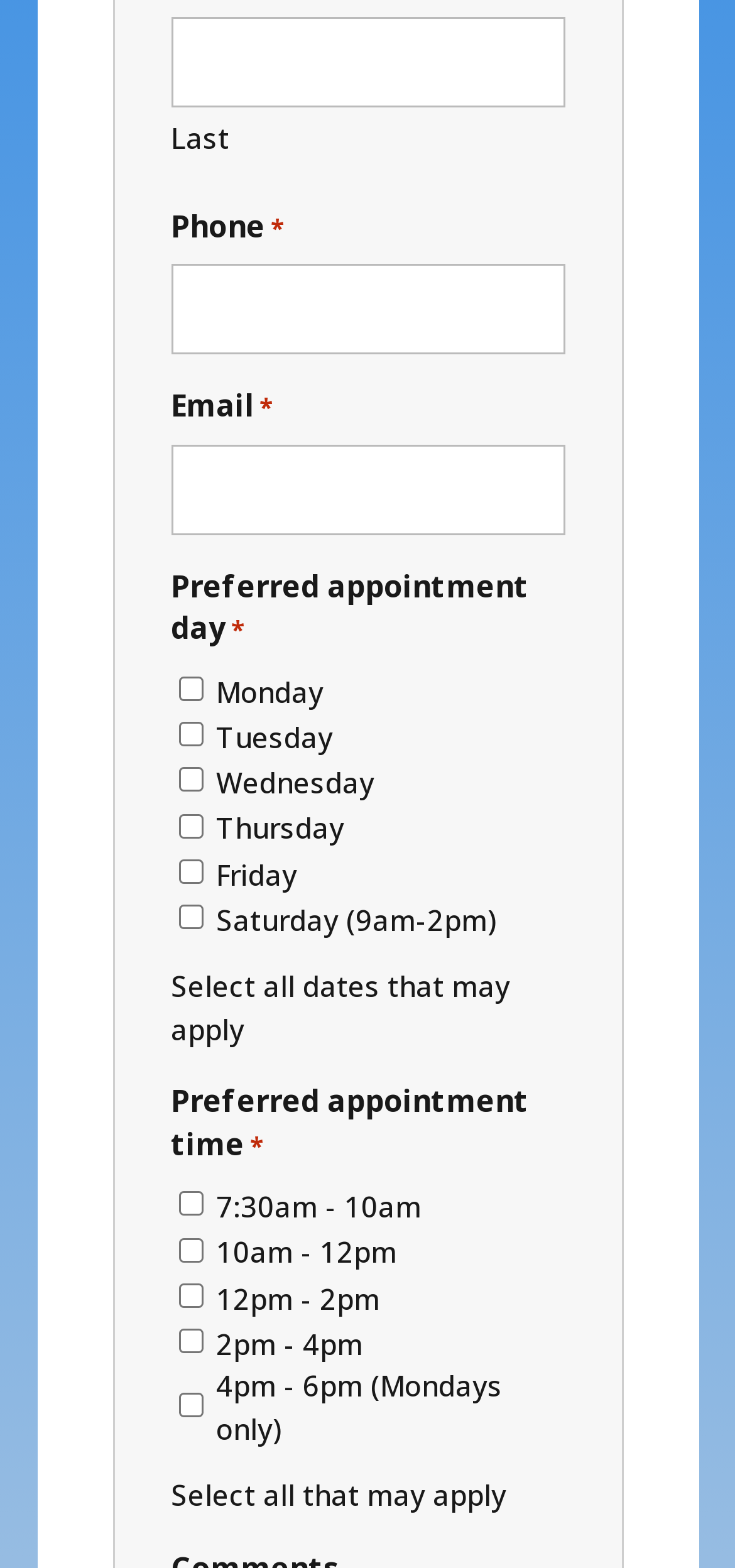Please find the bounding box coordinates in the format (top-left x, top-left y, bottom-right x, bottom-right y) for the given element description. Ensure the coordinates are floating point numbers between 0 and 1. Description: parent_node: Last name="input_1.6"

[0.232, 0.011, 0.768, 0.069]